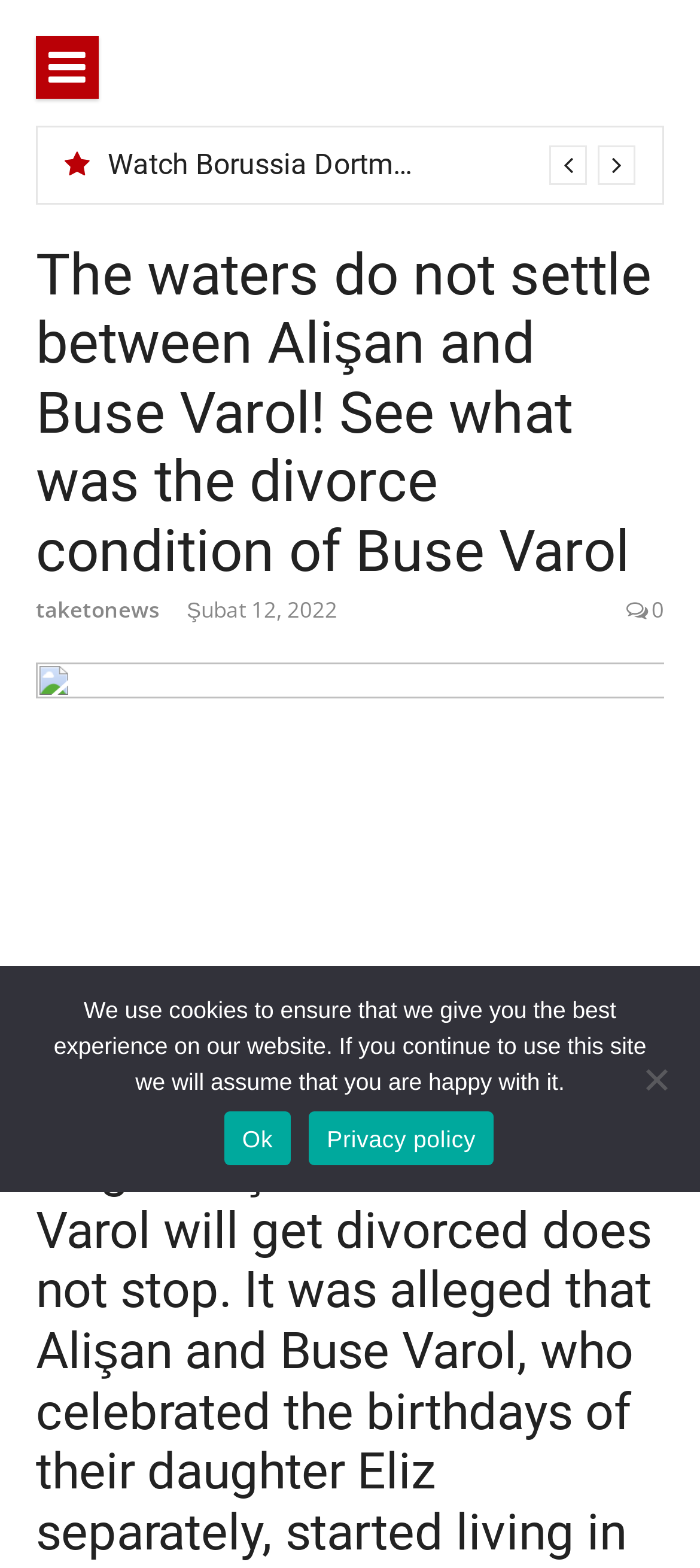How many options are there in the dropdown menu?
Using the visual information, answer the question in a single word or phrase.

1